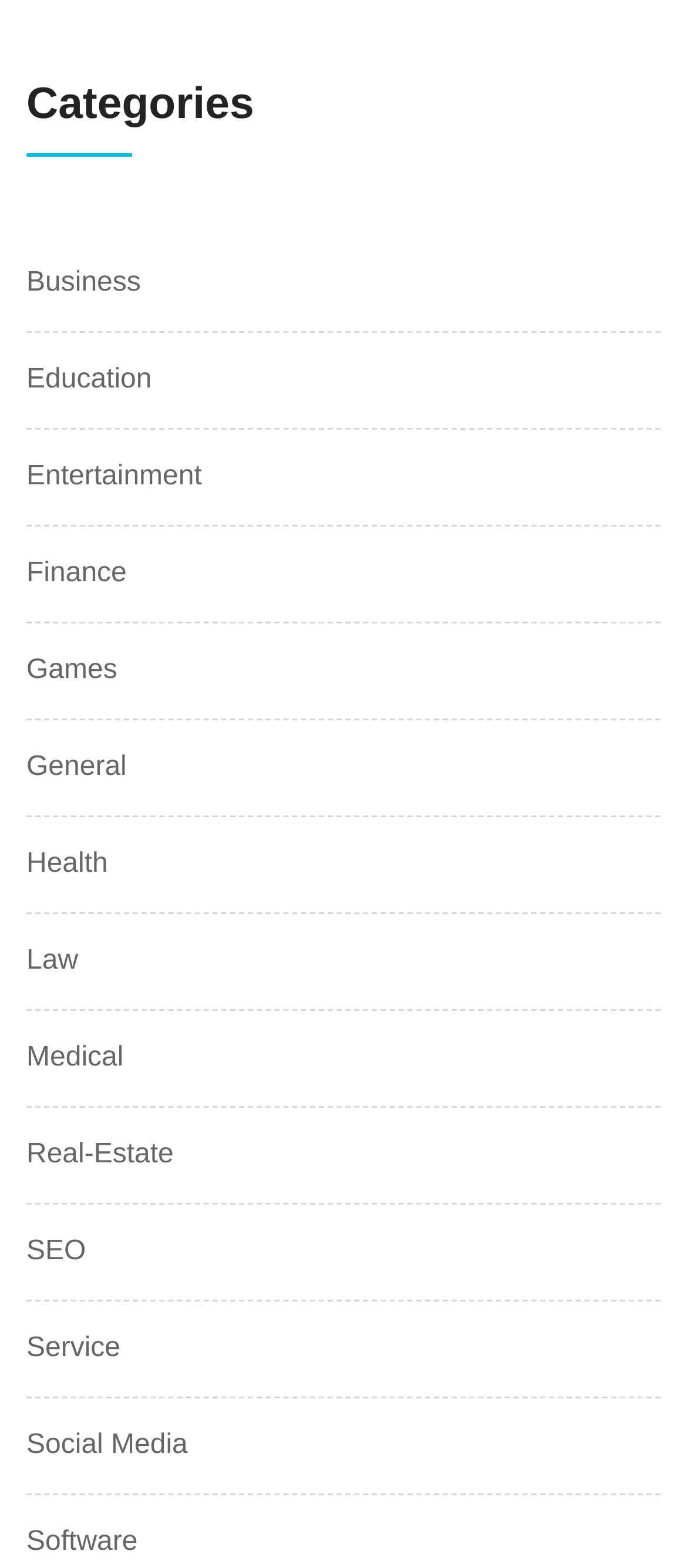Indicate the bounding box coordinates of the clickable region to achieve the following instruction: "Select Education link."

[0.038, 0.229, 0.221, 0.256]